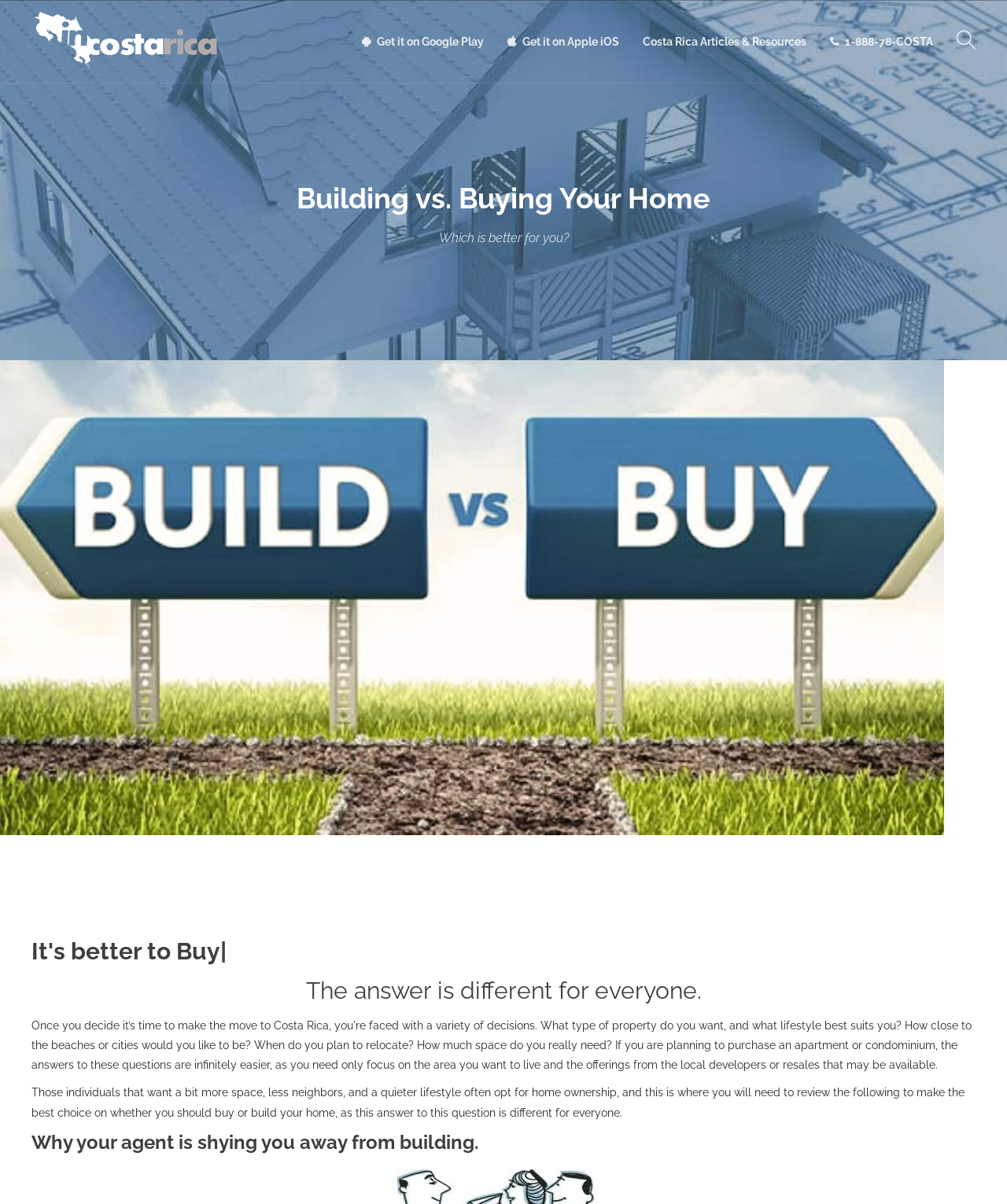Provide the bounding box coordinates of the UI element this sentence describes: "Get it on Google Play".

[0.359, 0.002, 0.48, 0.067]